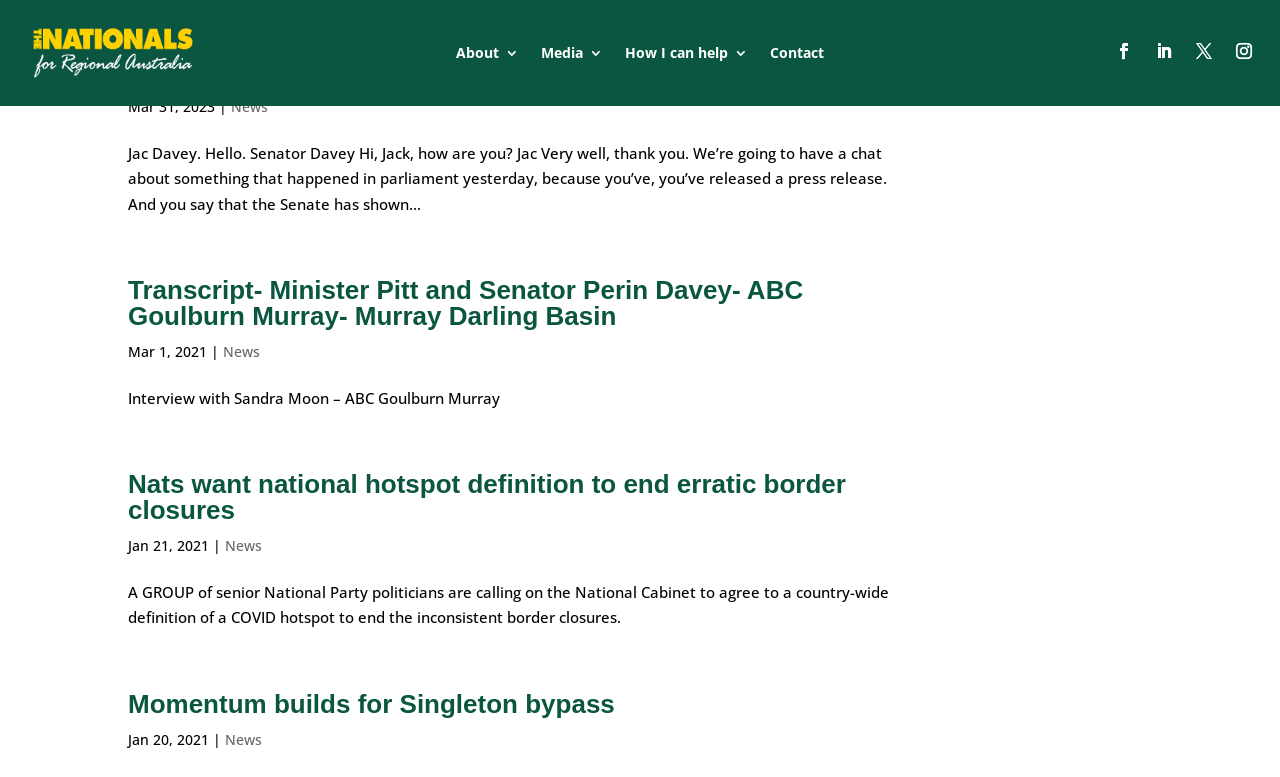Extract the bounding box coordinates of the UI element described by: "About". The coordinates should include four float numbers ranging from 0 to 1, e.g., [left, top, right, bottom].

[0.356, 0.019, 0.405, 0.117]